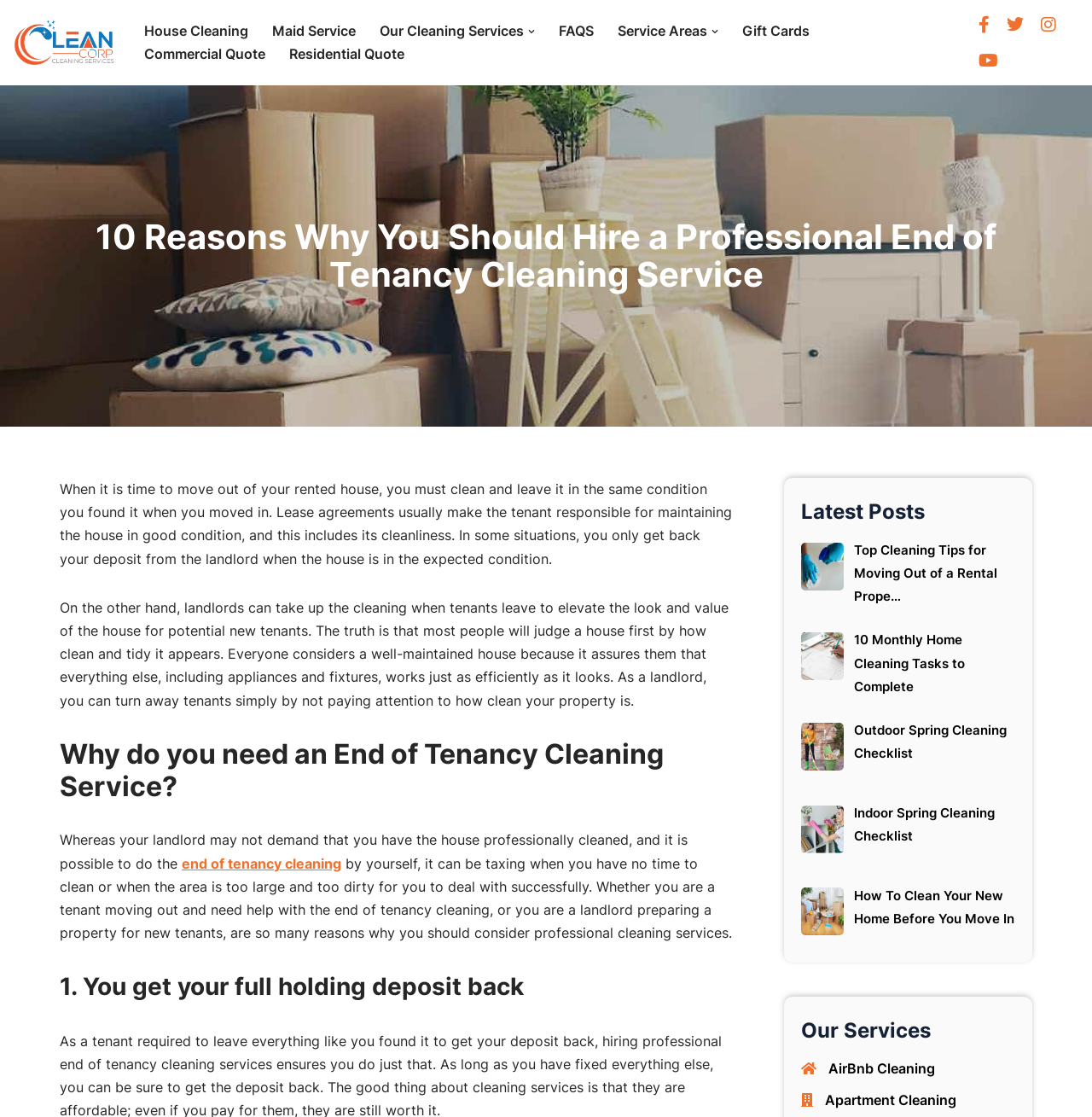Carefully observe the image and respond to the question with a detailed answer:
What is the name of the company providing cleaning services?

The image with the bounding box coordinates [0.012, 0.015, 0.105, 0.061] has the text 'Clean Corp', which suggests that it is the name of the company providing cleaning services.